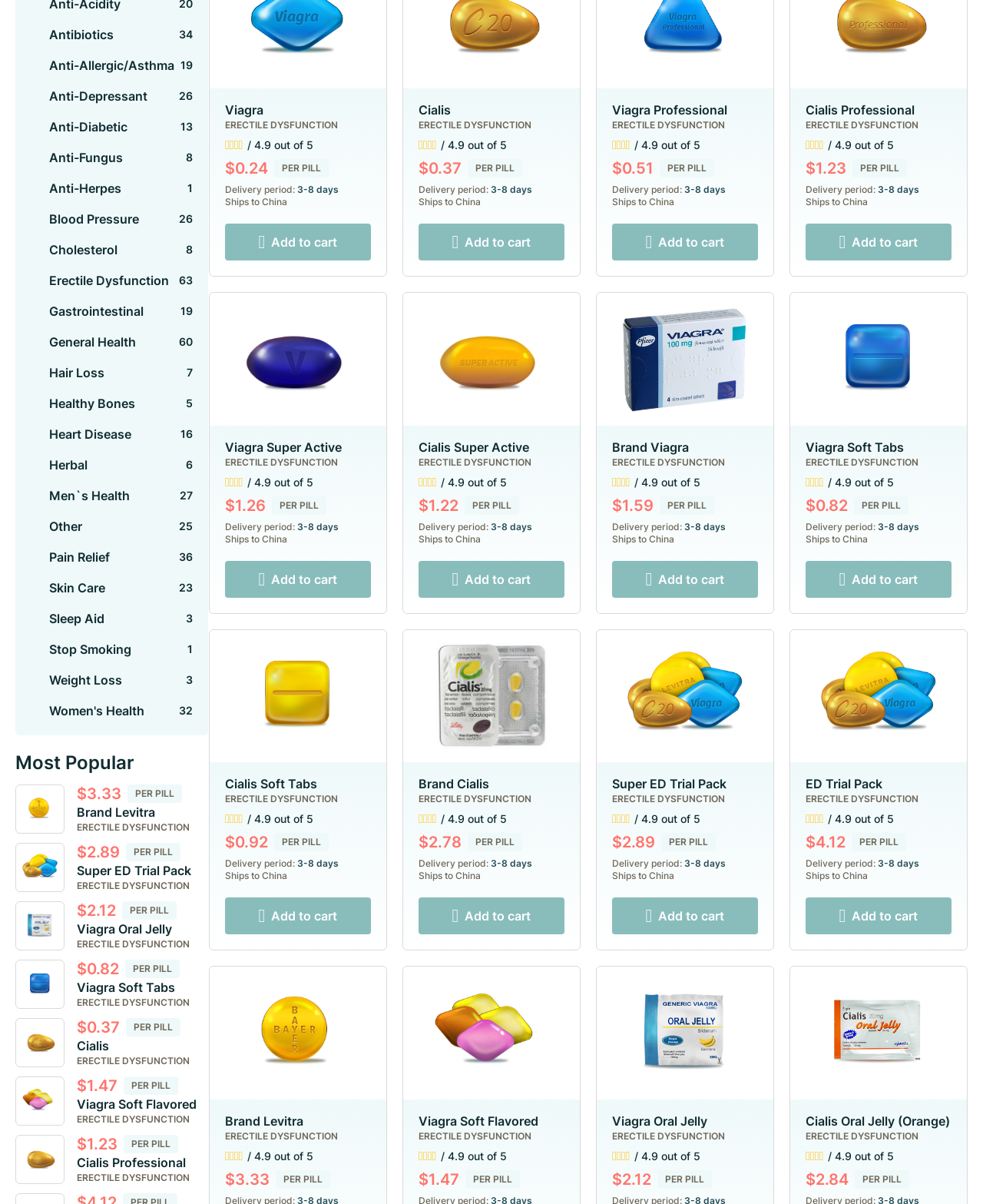Determine the bounding box coordinates of the UI element described below. Use the format (top-left x, top-left y, bottom-right x, bottom-right y) with floating point numbers between 0 and 1: Healthy Bones 5

[0.016, 0.322, 0.212, 0.348]